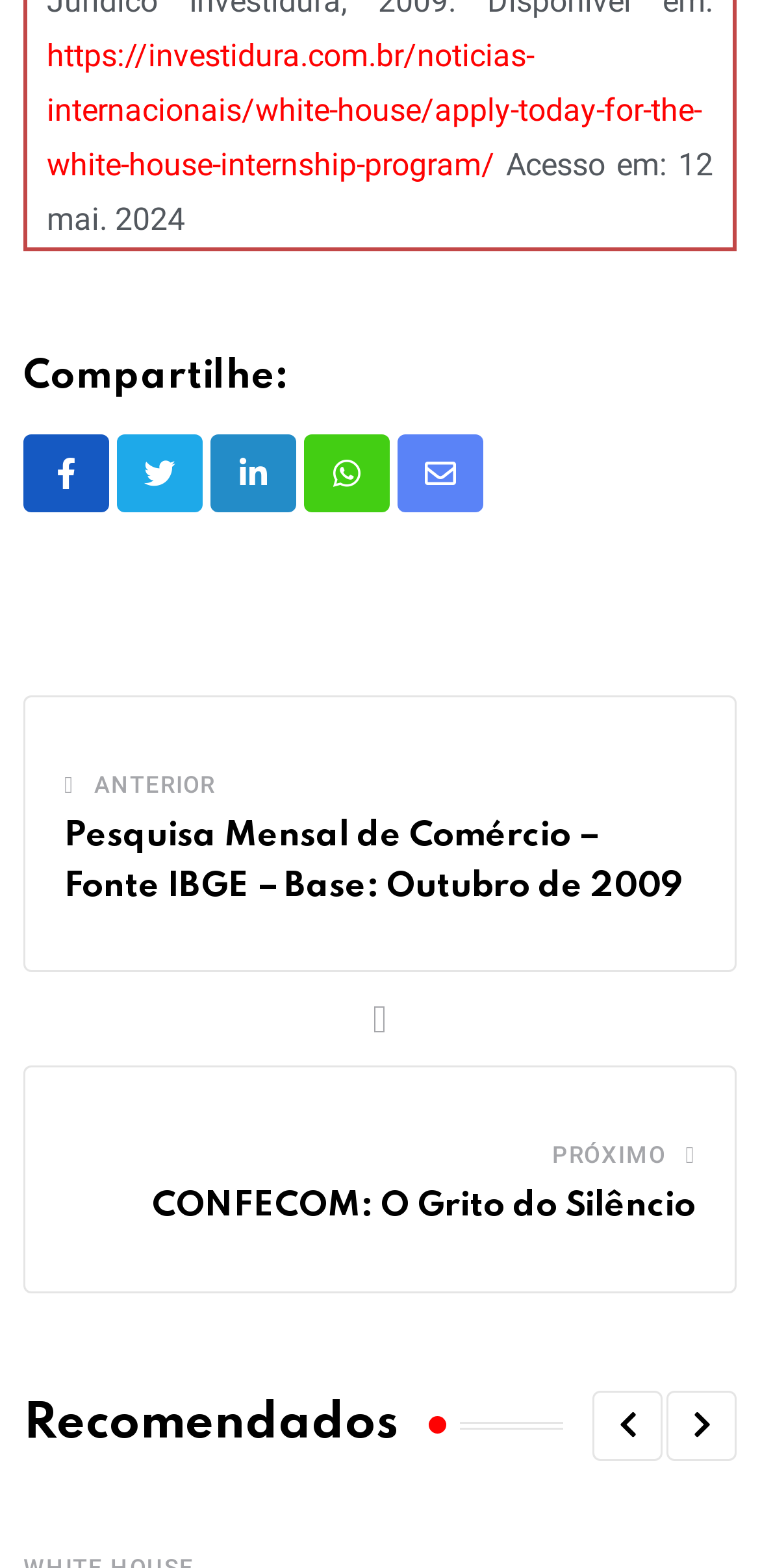Find the bounding box coordinates of the element to click in order to complete this instruction: "View CONFECOM: O Grito do Silêncio". The bounding box coordinates must be four float numbers between 0 and 1, denoted as [left, top, right, bottom].

[0.2, 0.758, 0.915, 0.78]